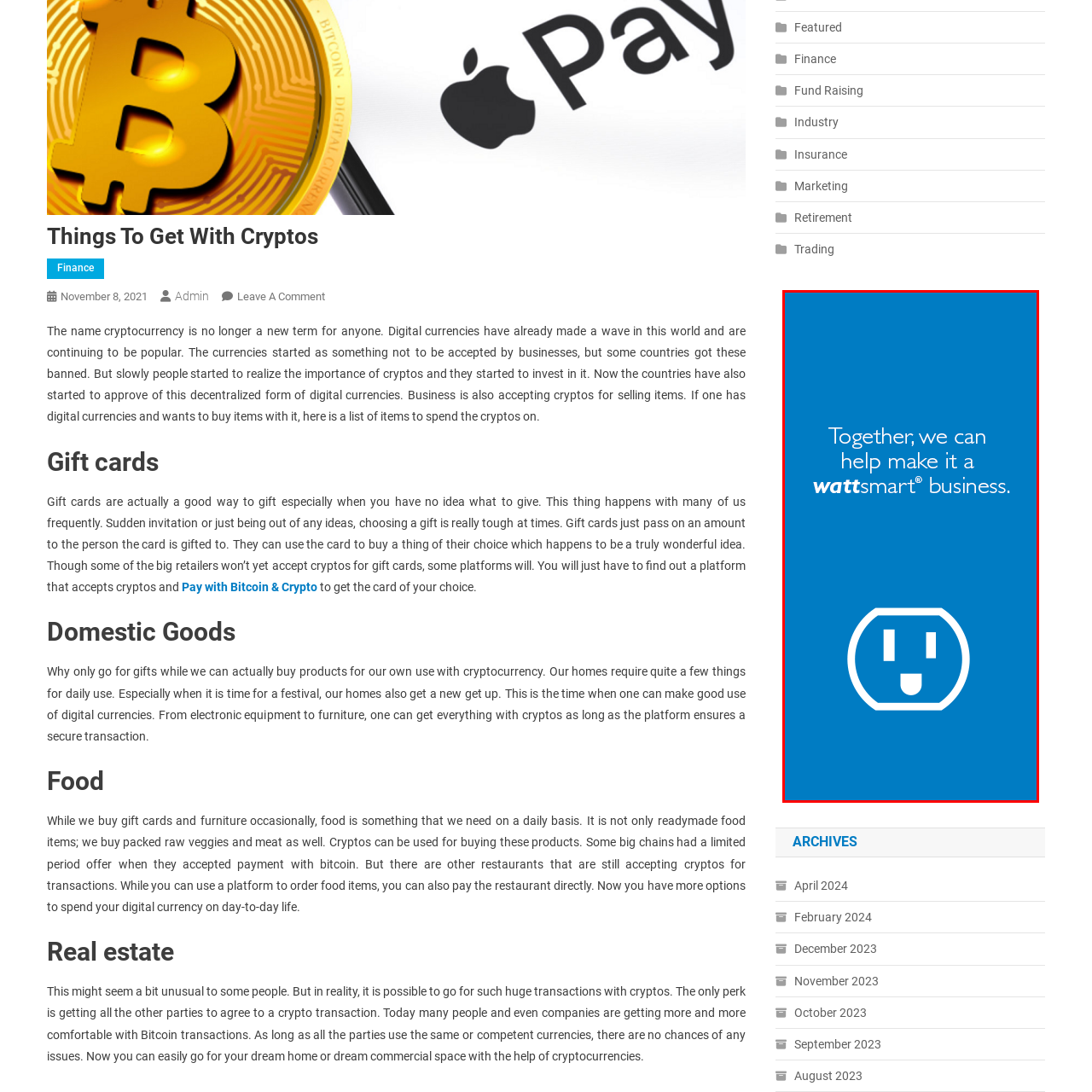Elaborate on the contents of the image marked by the red border.

The image features a vibrant blue background with a motivational message that reads, "Together, we can help make it a wattsmart® business." At the bottom of the image, there is a stylized graphic of an electrical outlet with a smiling face, symbolizing energy efficiency and smart energy solutions. This engaging visual conveys a sense of partnership and positivity, encouraging businesses to adopt sustainable practices that promote energy savings and innovation. The use of the word "wattsmart®" suggests a focus on smart energy management, emphasizing the benefits of working together towards a more efficient future.